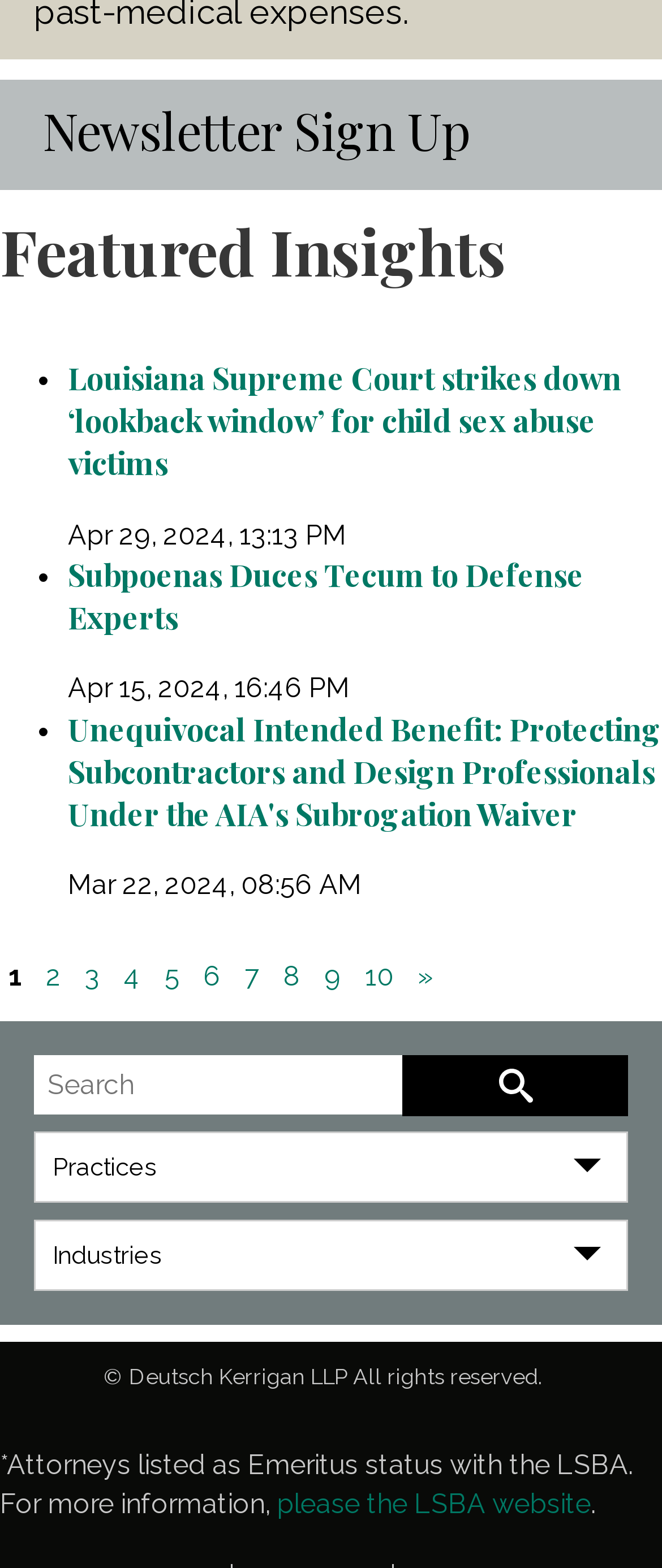How many featured insights are listed?
Look at the screenshot and respond with a single word or phrase.

3